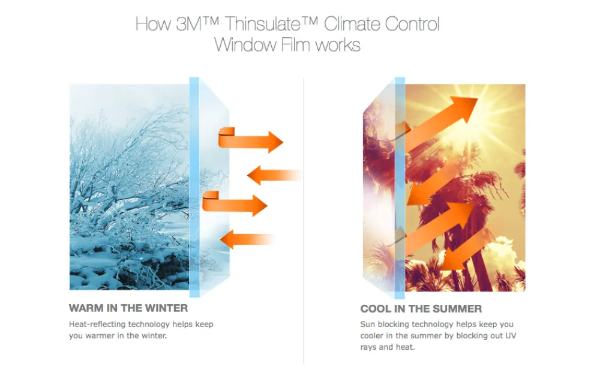Please reply to the following question with a single word or a short phrase:
What type of rays does the film block in the summer?

UV rays